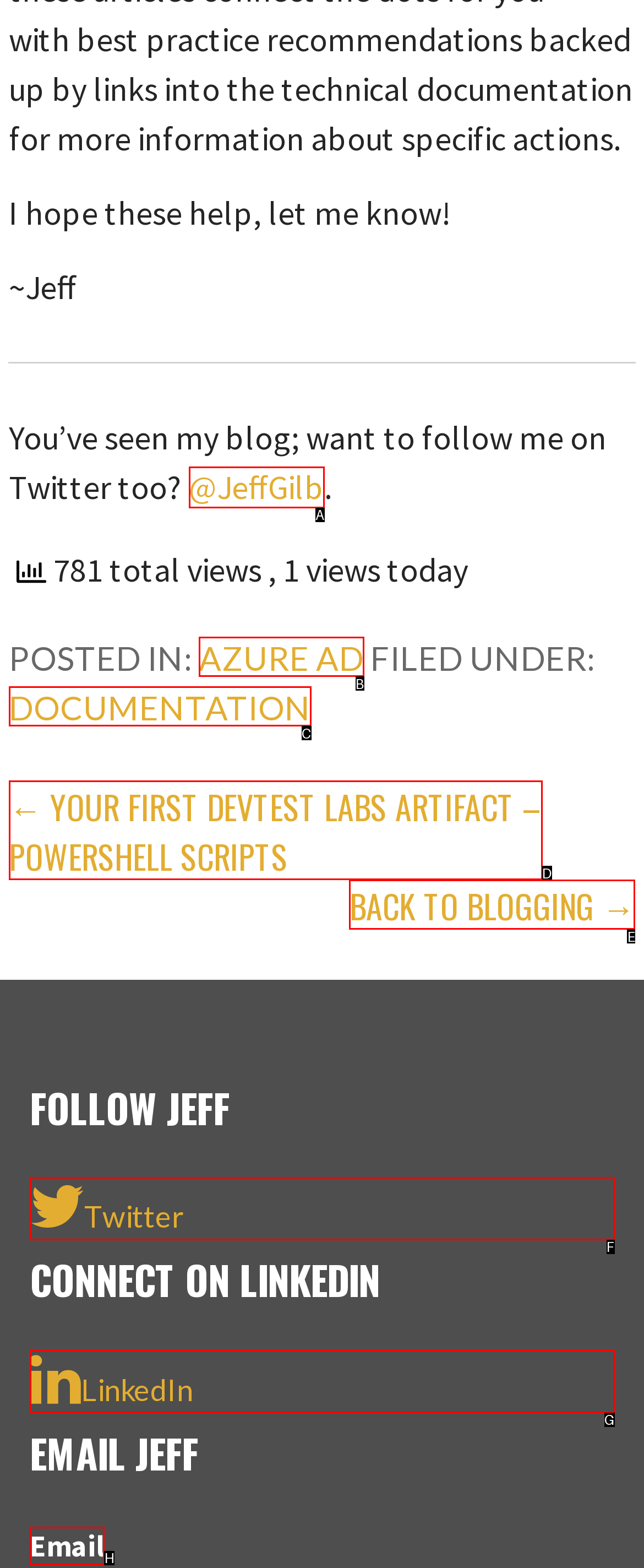Indicate which UI element needs to be clicked to fulfill the task: Email Jeff
Answer with the letter of the chosen option from the available choices directly.

H